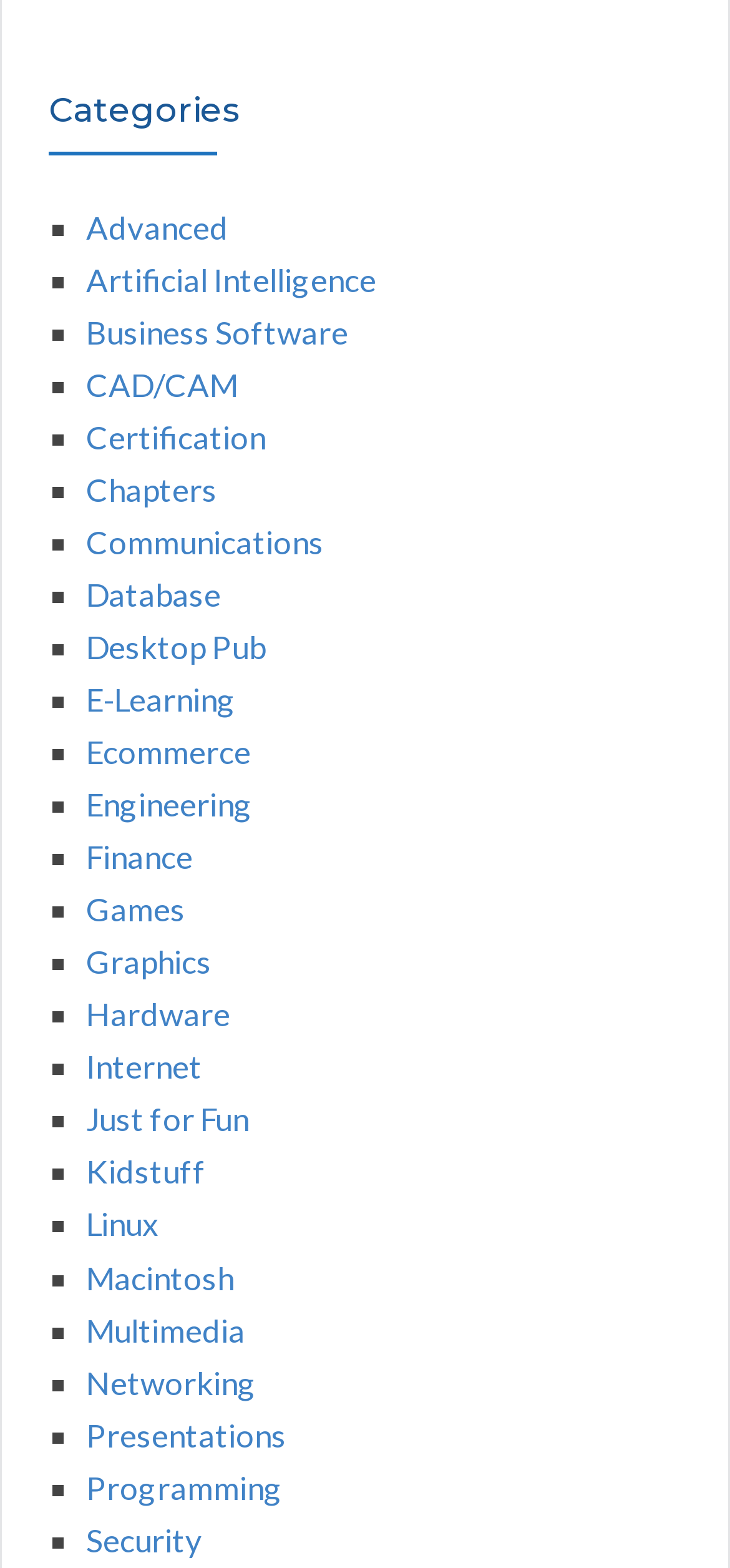Locate the bounding box coordinates for the element described below: "Multimedia". The coordinates must be four float values between 0 and 1, formatted as [left, top, right, bottom].

[0.118, 0.835, 0.336, 0.861]